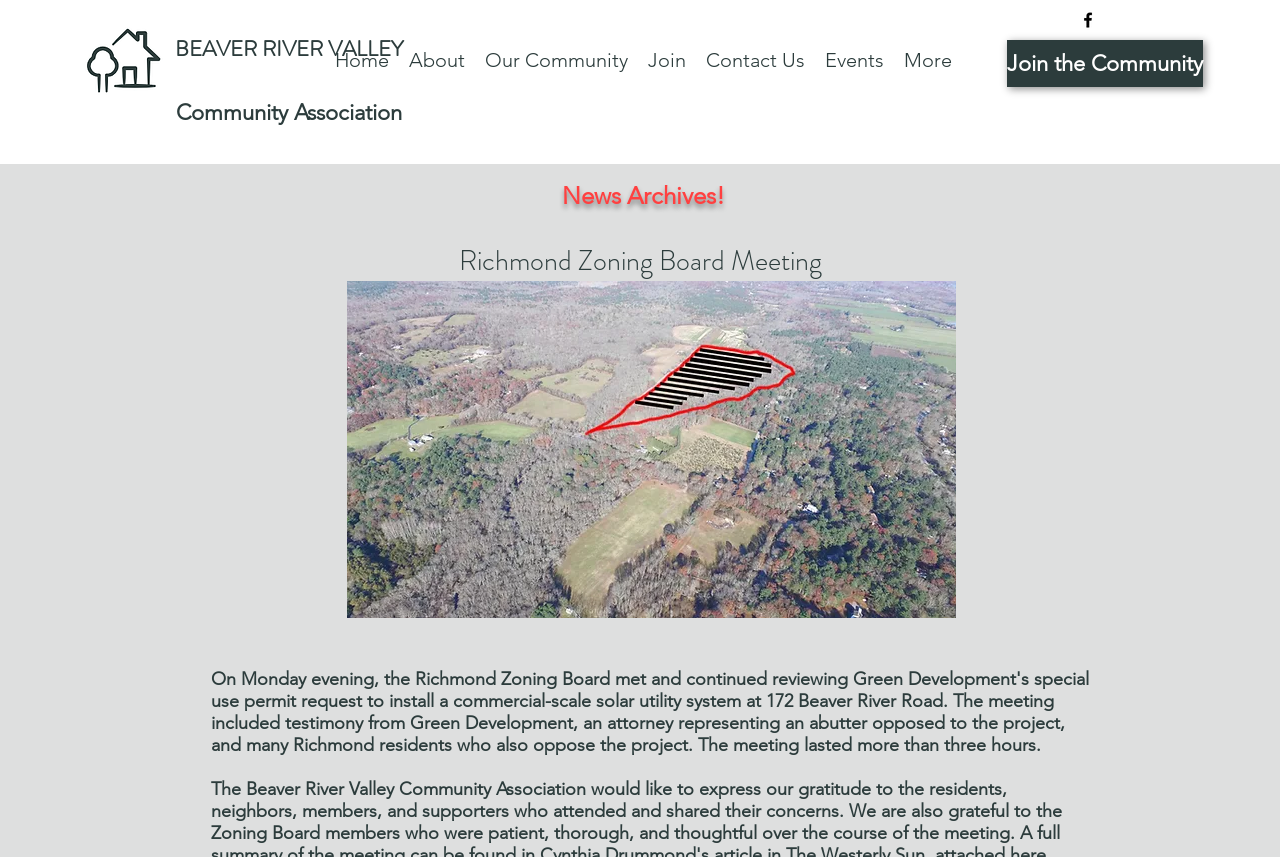Find the bounding box coordinates for the HTML element described as: "Contact Us". The coordinates should consist of four float values between 0 and 1, i.e., [left, top, right, bottom].

[0.544, 0.033, 0.637, 0.109]